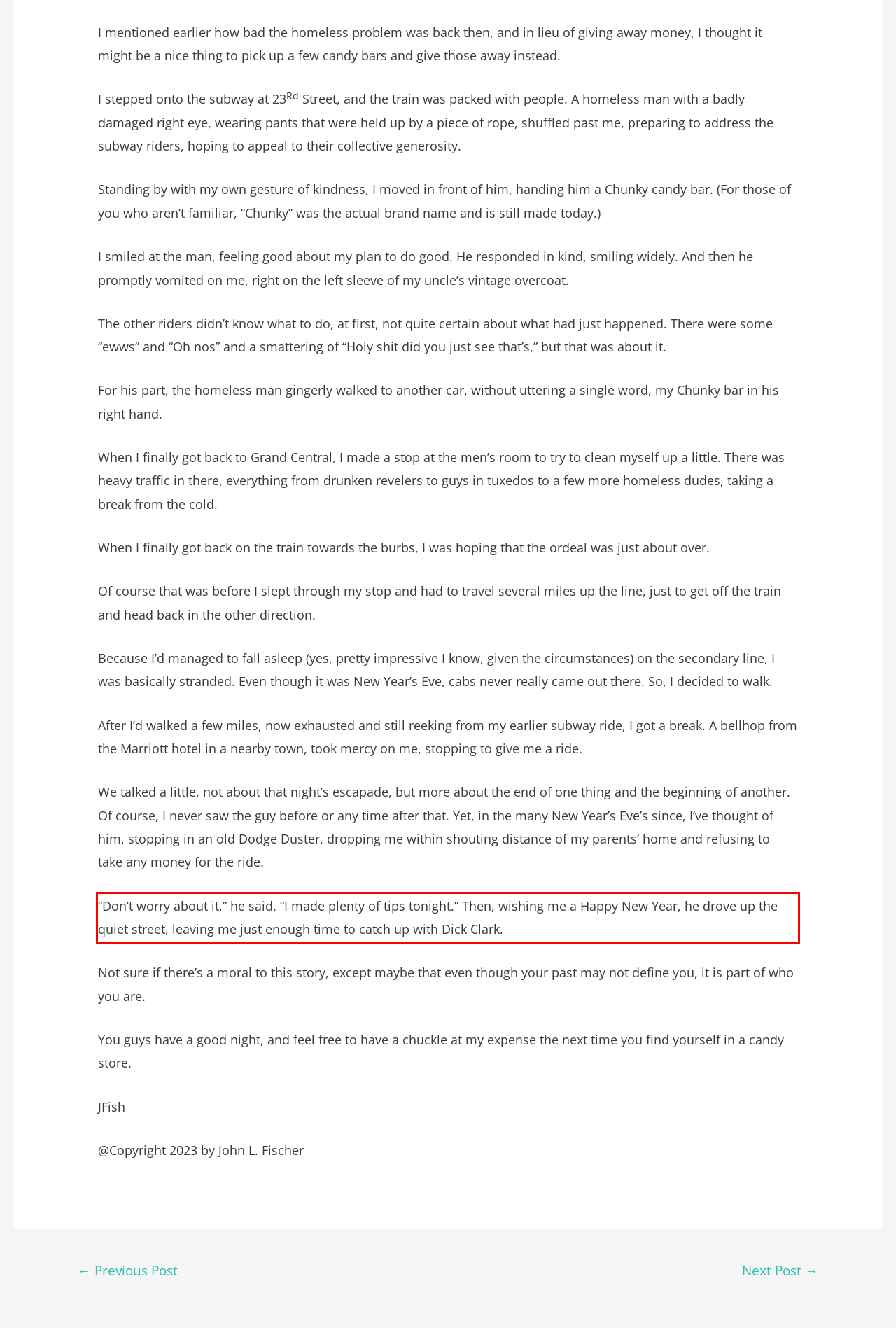Identify the text inside the red bounding box on the provided webpage screenshot by performing OCR.

“Don’t worry about it,” he said. “I made plenty of tips tonight.” Then, wishing me a Happy New Year, he drove up the quiet street, leaving me just enough time to catch up with Dick Clark.